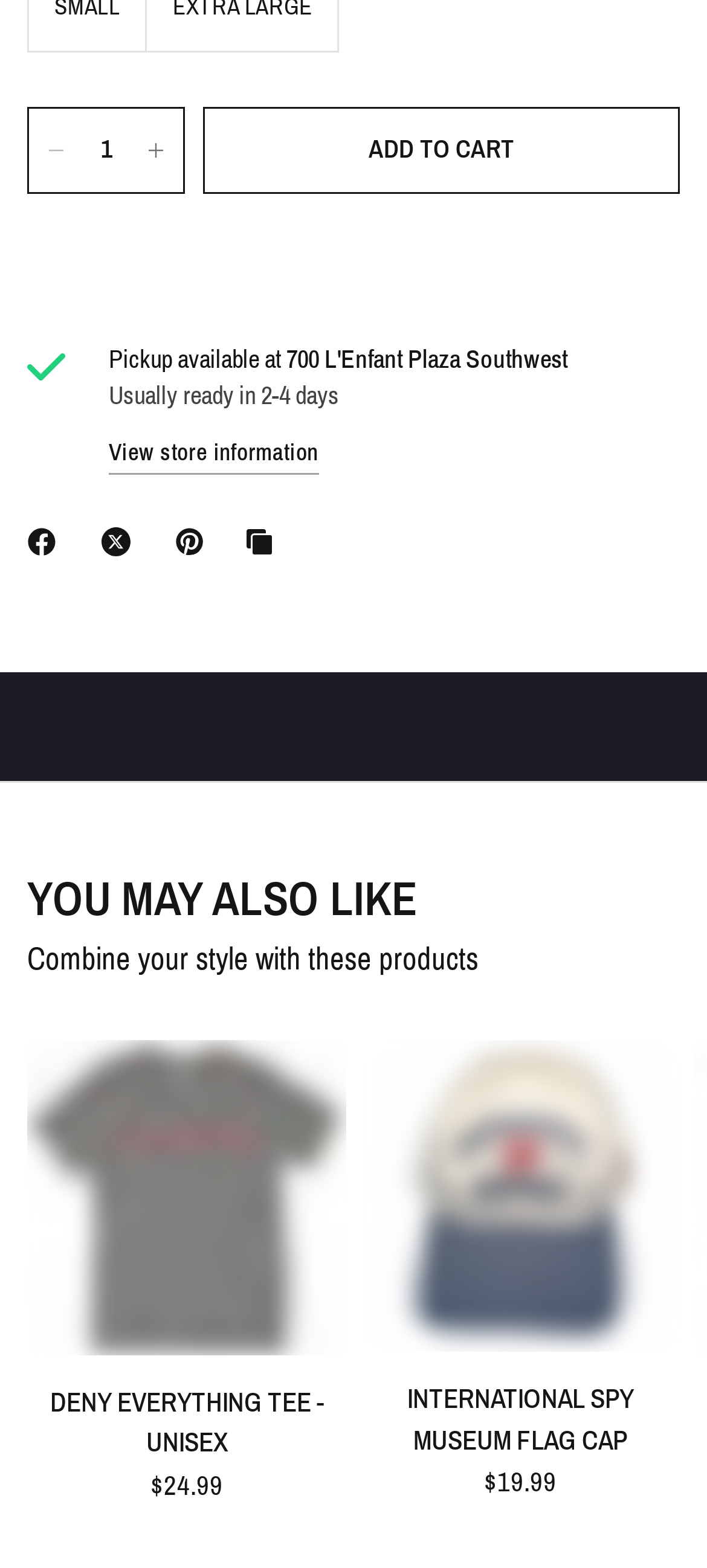What is the product name of the item with 'Decrease quantity' button? Refer to the image and provide a one-word or short phrase answer.

I'm Telling You Nothing Happened Tee